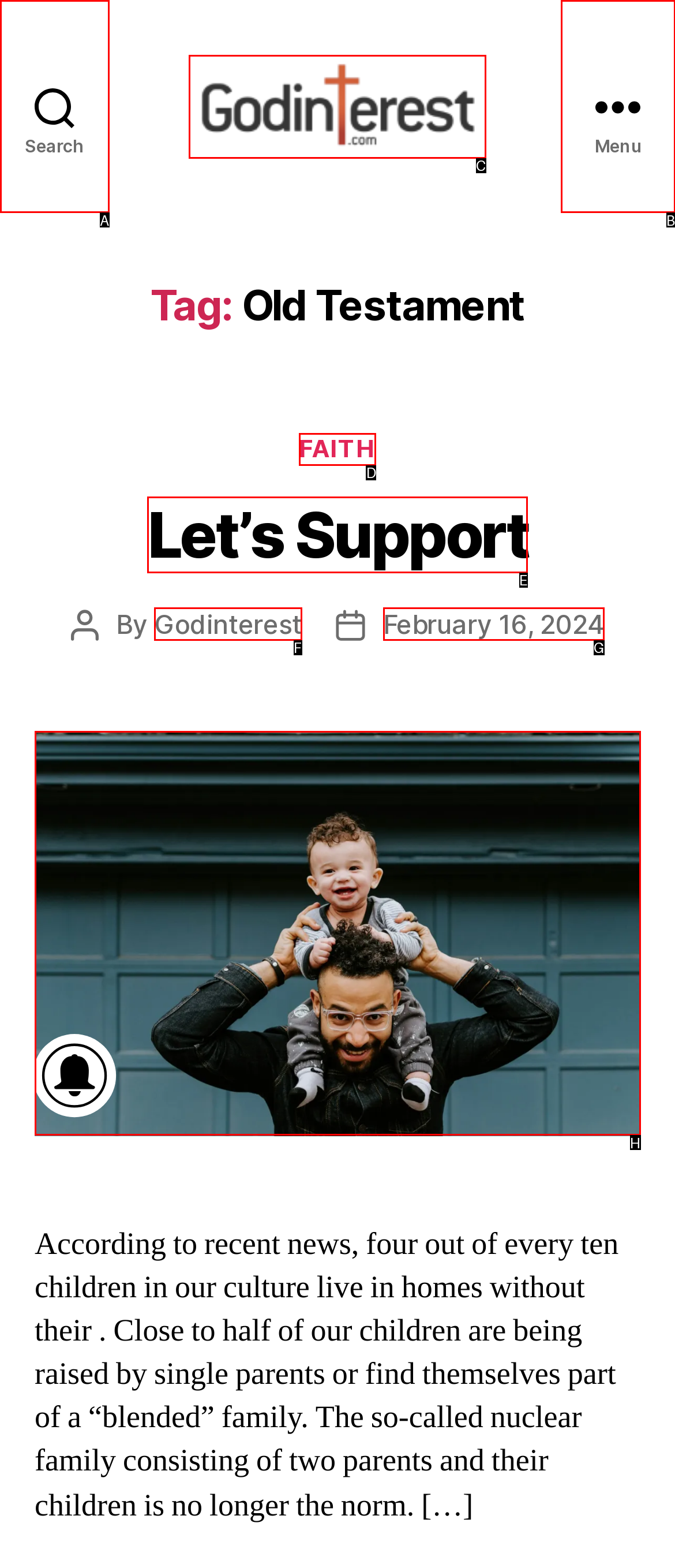Identify the letter of the option that should be selected to accomplish the following task: read about Federal Tactics Security. Provide the letter directly.

None